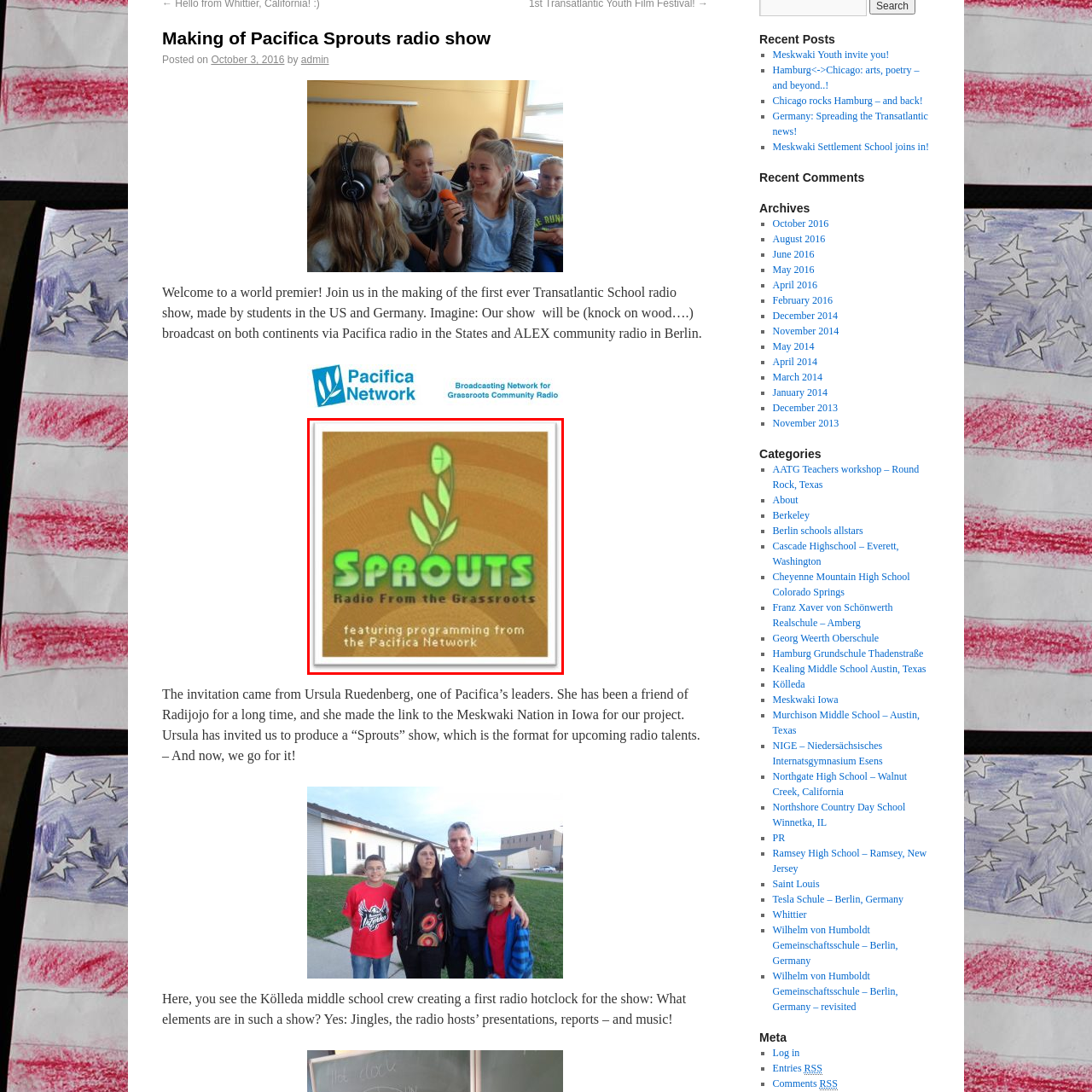What is the shape above the text?
Refer to the image highlighted by the red box and give a one-word or short-phrase answer reflecting what you see.

Stylized green sprout